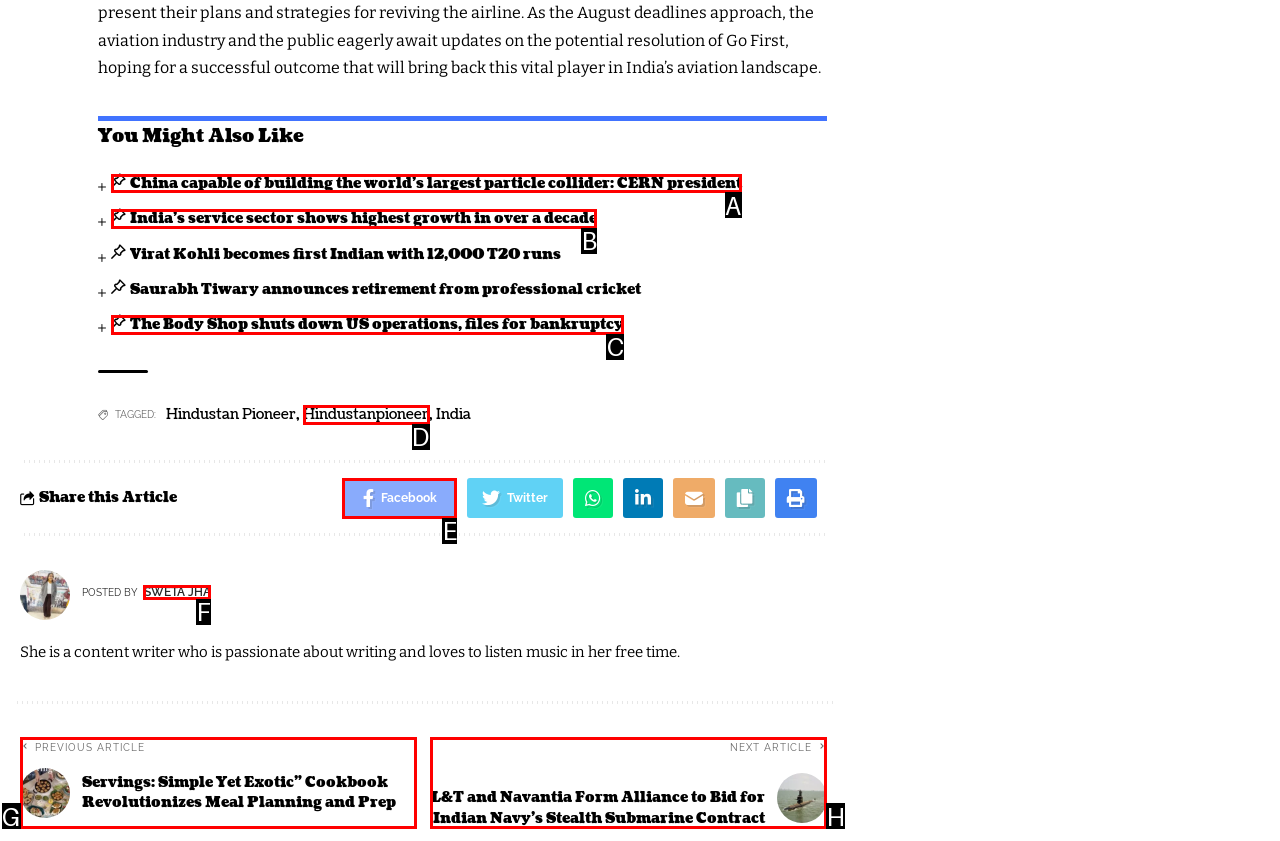Indicate which HTML element you need to click to complete the task: Click on the link to read about China building the world’s largest particle collider. Provide the letter of the selected option directly.

A